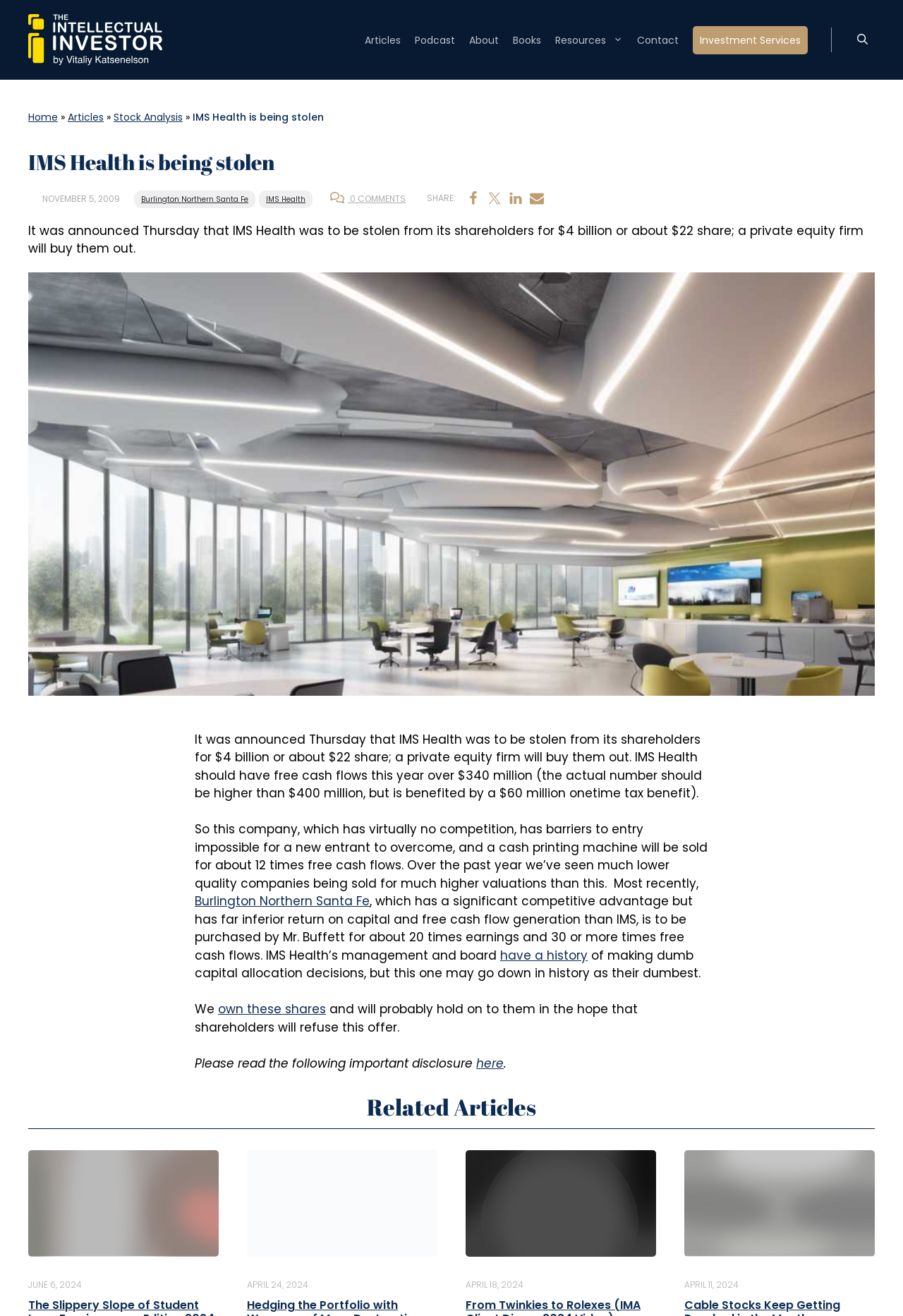How many comments are there on the article?
Answer the question based on the image using a single word or a brief phrase.

0